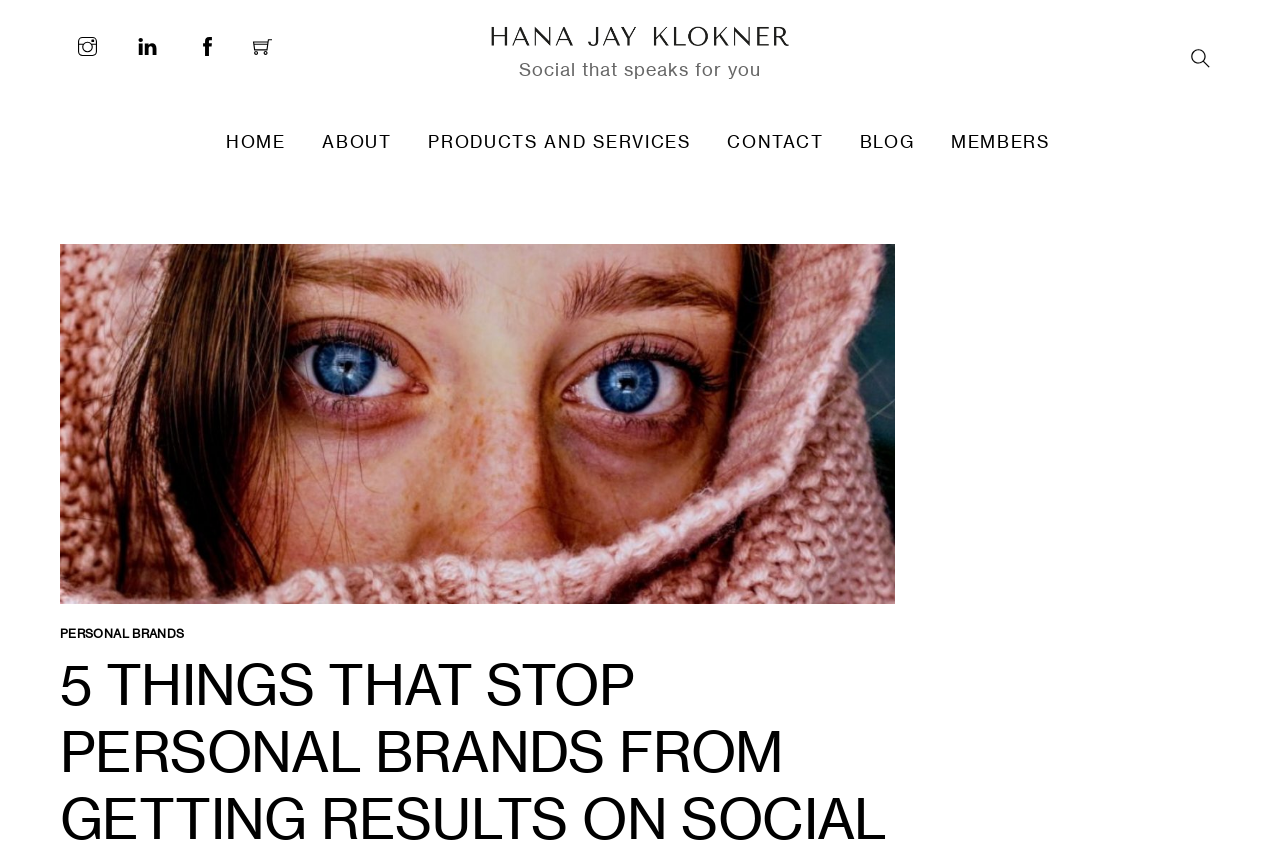What is the icon next to the 'Shopping Cart' link?
Look at the image and answer the question with a single word or phrase.

Shopping Cart image